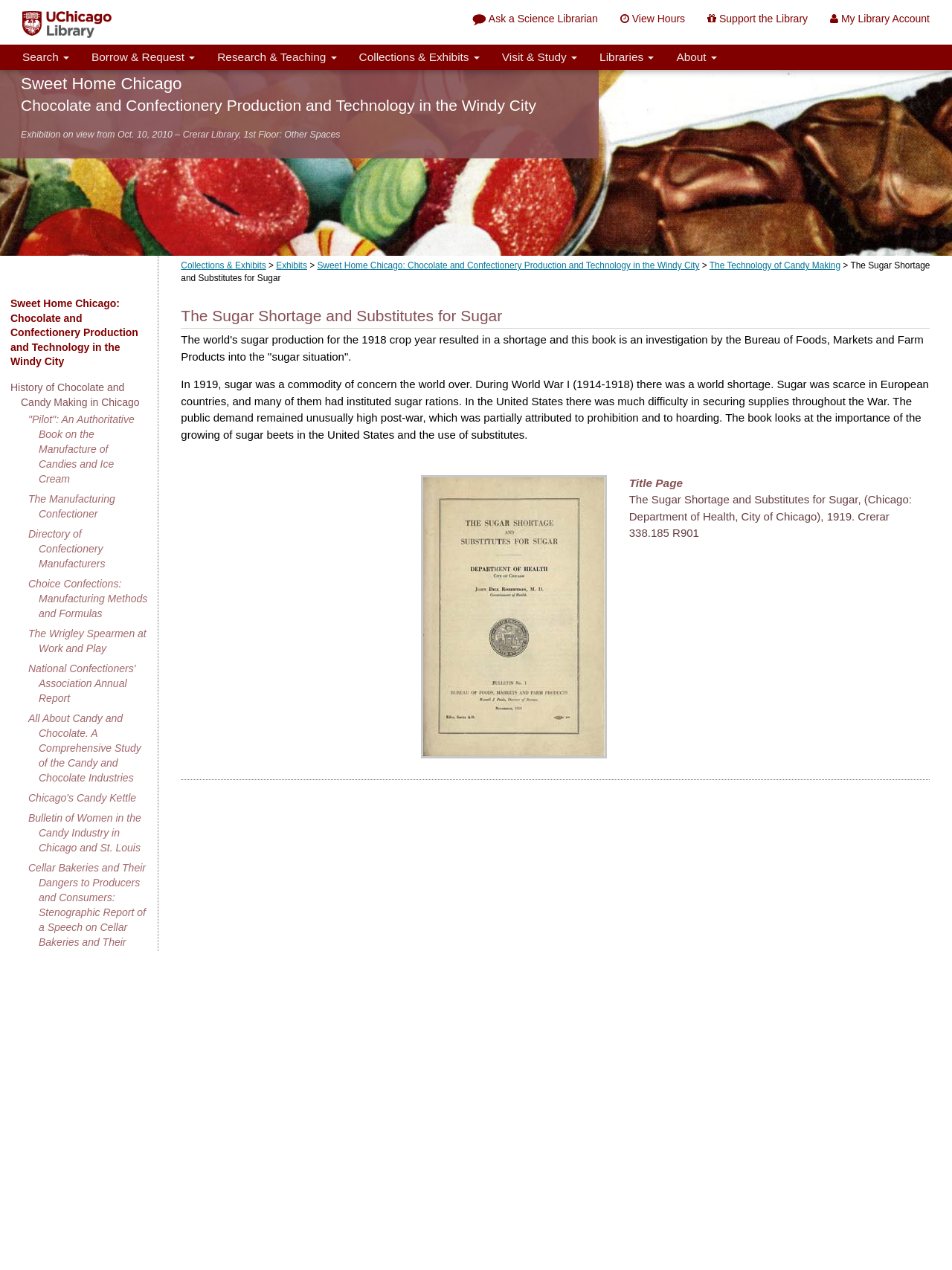Please identify the bounding box coordinates of the element that needs to be clicked to perform the following instruction: "Click the 'Ask a Science Librarian' link".

[0.484, 0.0, 0.64, 0.029]